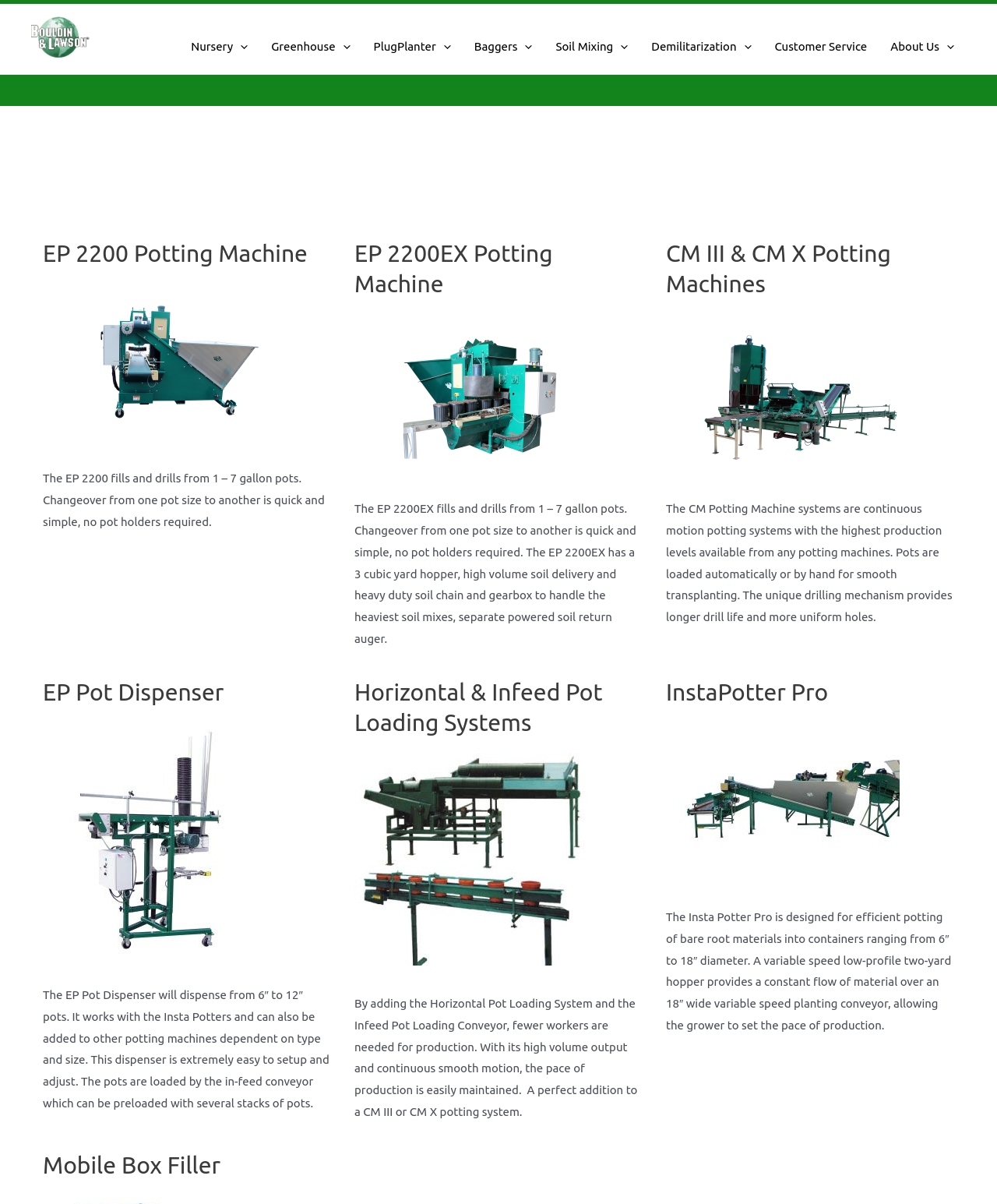What is the company name on the webpage?
Answer the question based on the image using a single word or a brief phrase.

Bouldin & Lawson